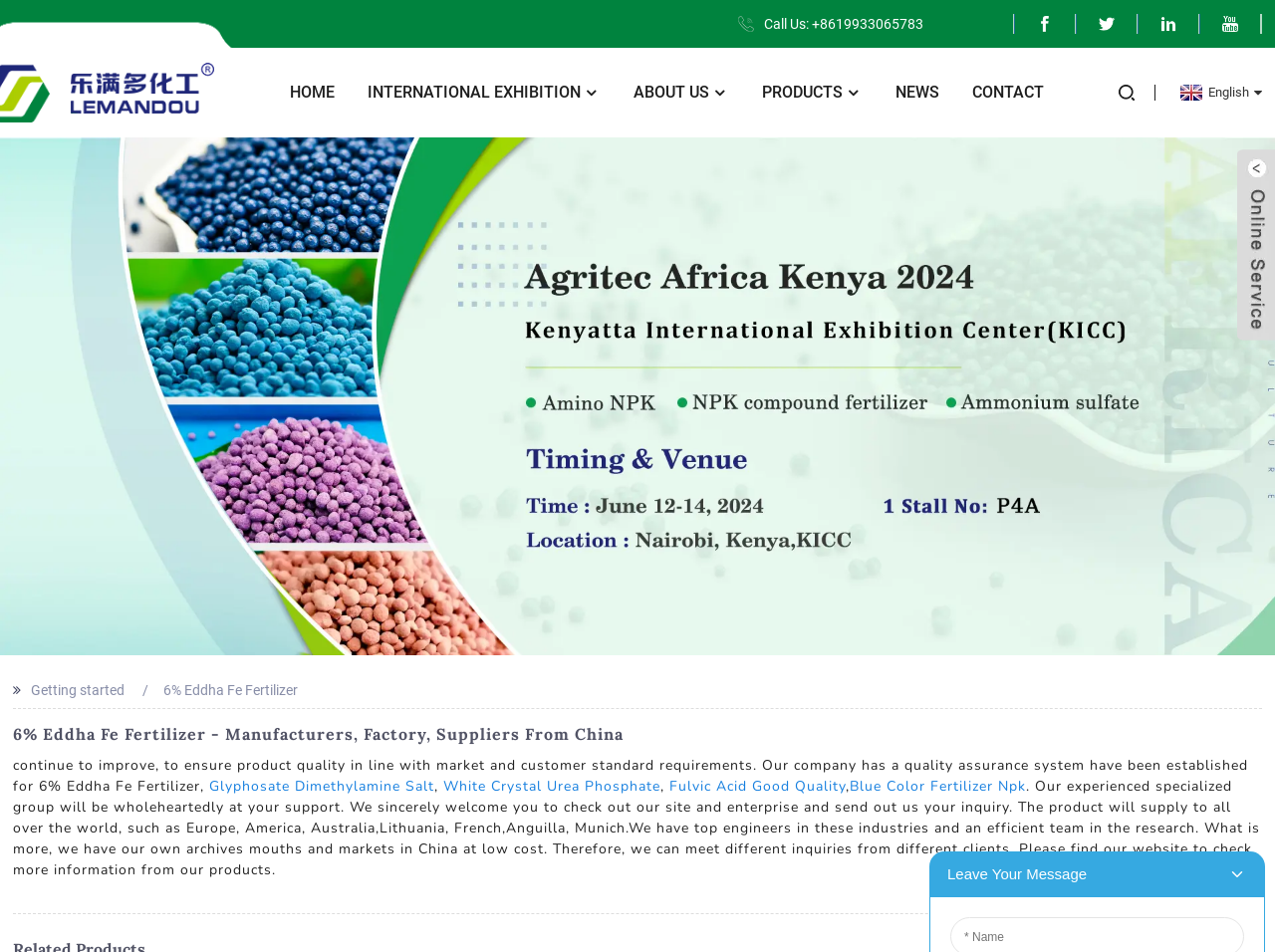Locate the UI element that matches the description alt="facebook" in the webpage screenshot. Return the bounding box coordinates in the format (top-left x, top-left y, bottom-right x, bottom-right y), with values ranging from 0 to 1.

[0.795, 0.015, 0.843, 0.036]